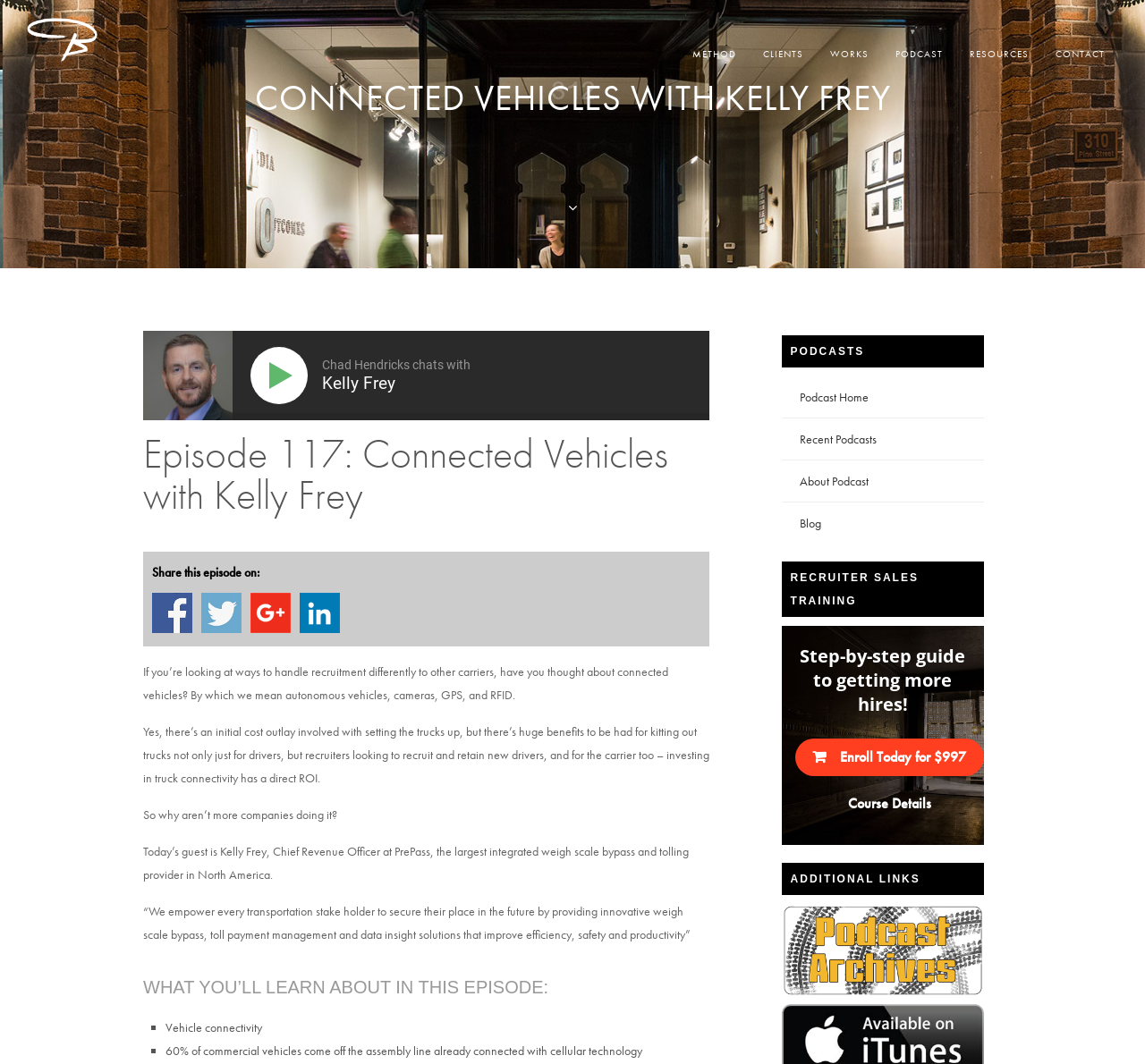Using details from the image, please answer the following question comprehensively:
What is the name of the guest in this episode?

I found the name of the guest by looking at the text 'Today’s guest is Kelly Frey, Chief Revenue Officer at PrePass...' which is located in the middle of the webpage.